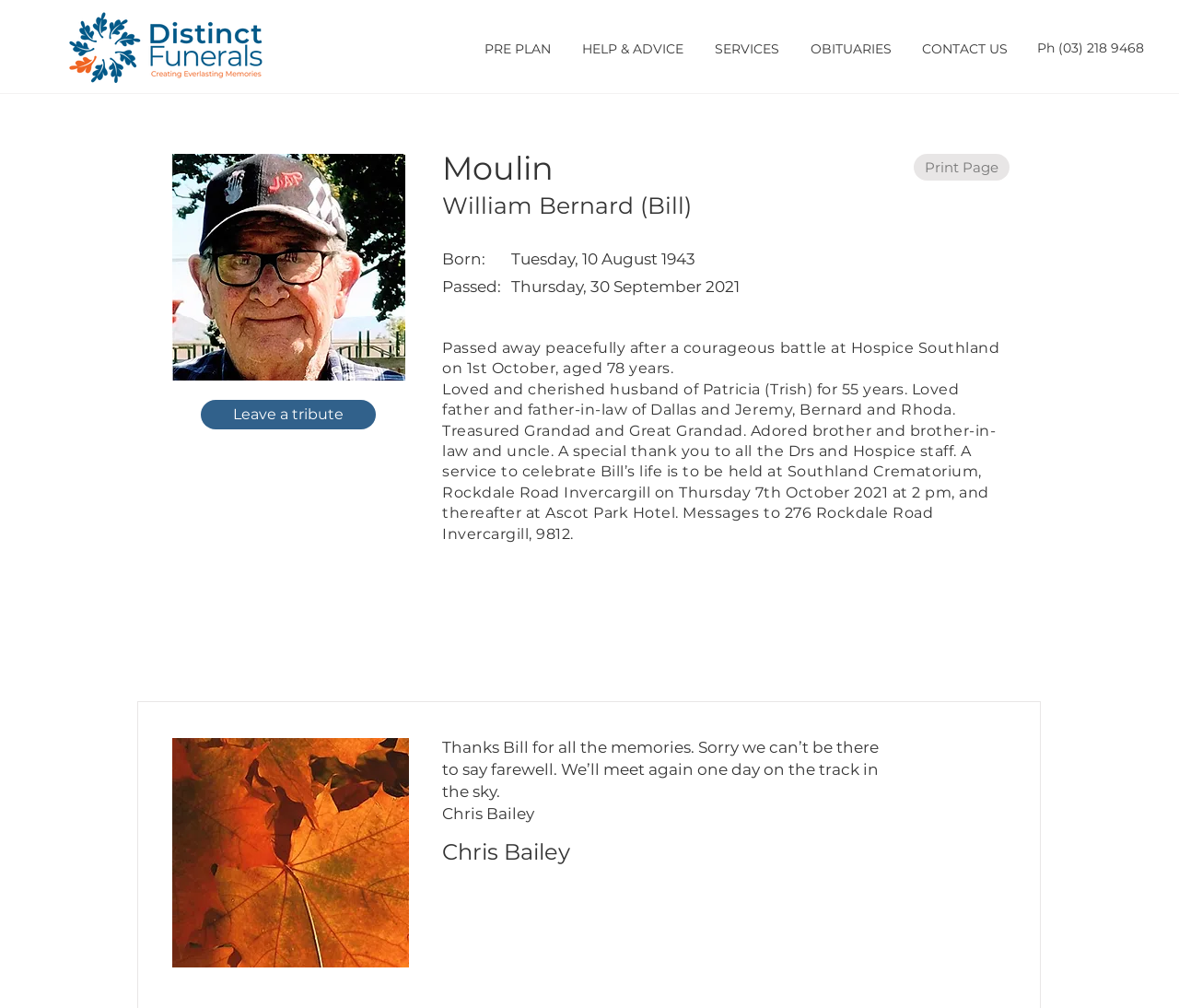What is the name of the person who wrote the tribute?
Use the screenshot to answer the question with a single word or phrase.

Chris Bailey